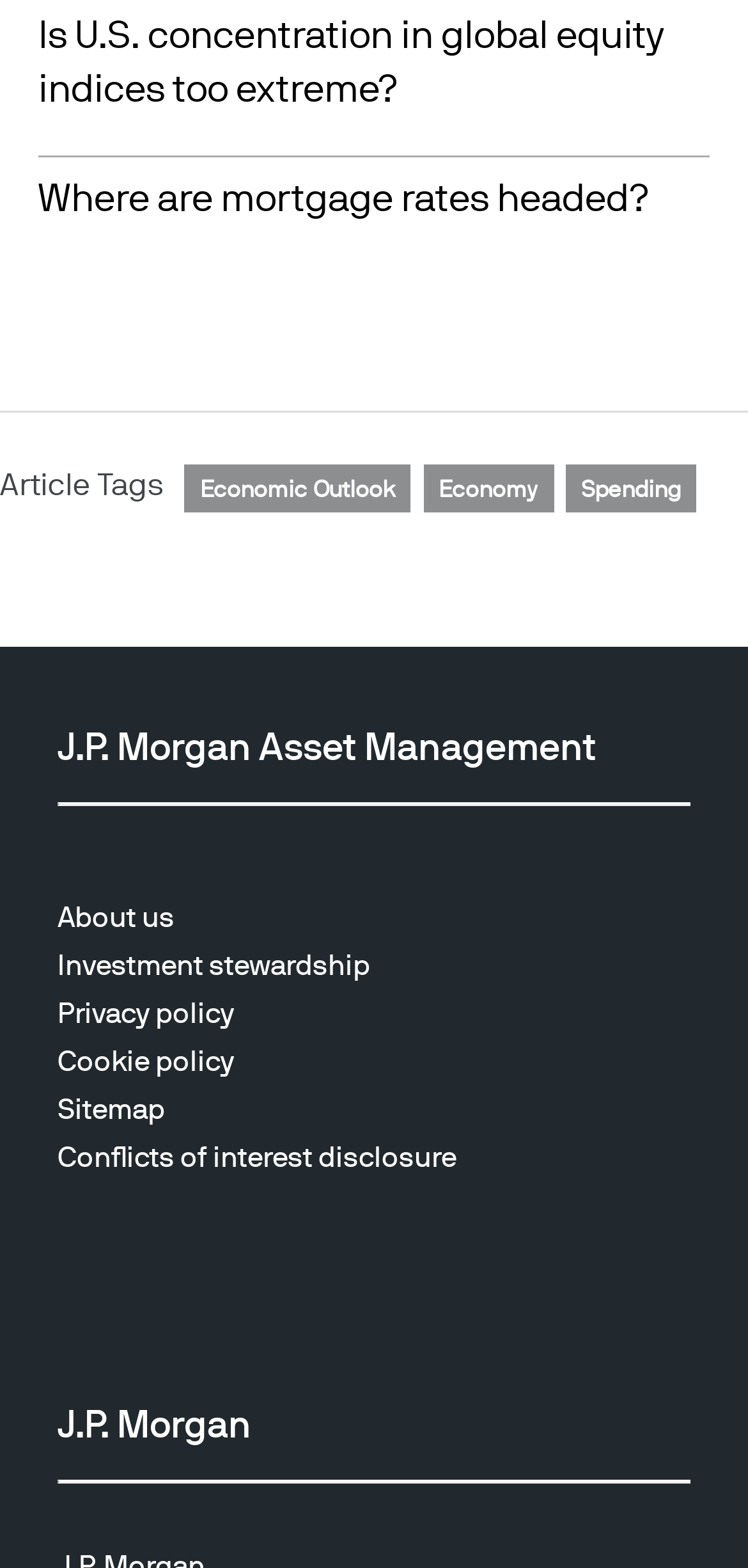Find the bounding box coordinates of the element to click in order to complete this instruction: "View Conflicts of Interest Disclosure". The bounding box coordinates must be four float numbers between 0 and 1, denoted as [left, top, right, bottom].

[0.077, 0.727, 0.821, 0.75]